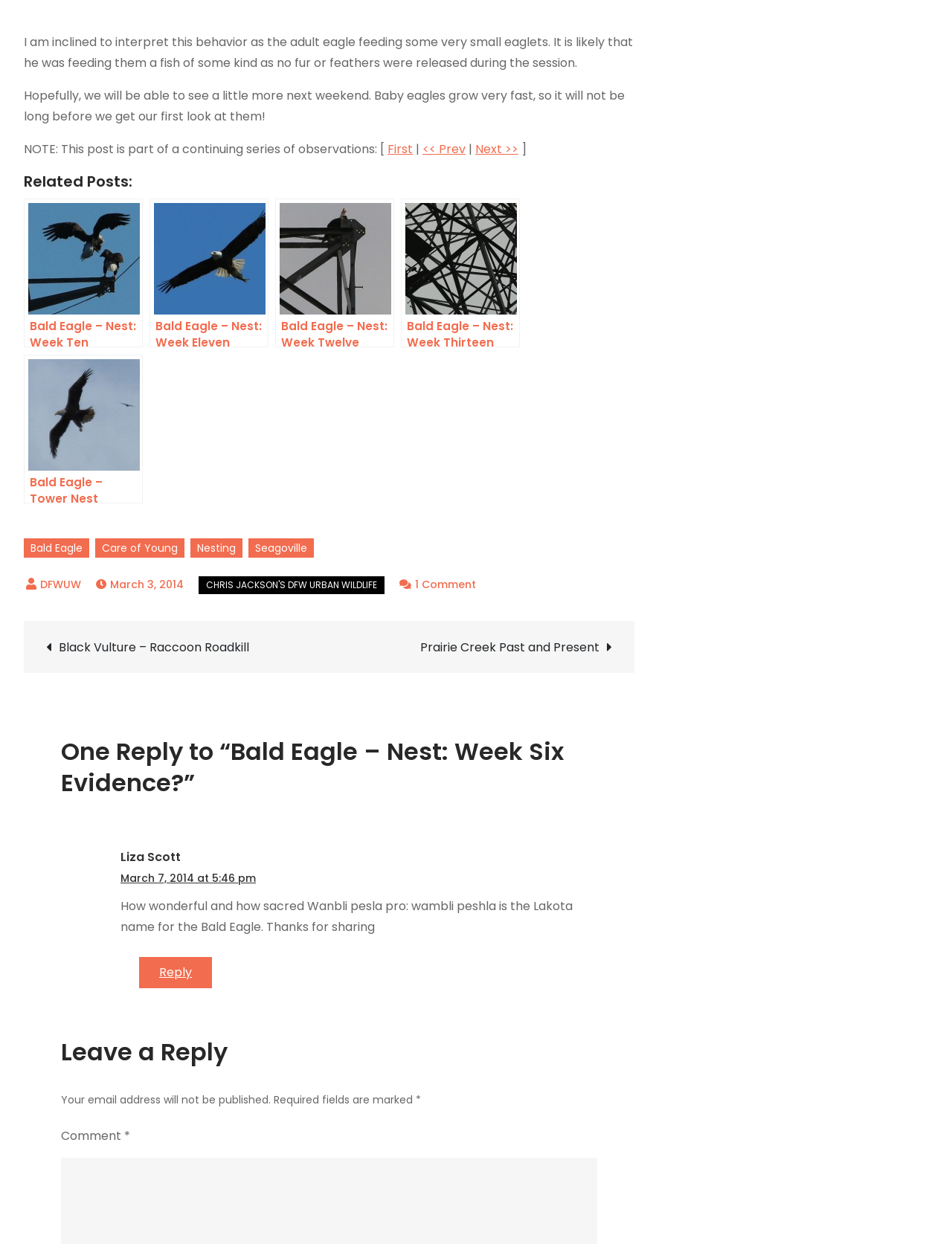Can you find the bounding box coordinates for the element to click on to achieve the instruction: "Click on 'Reply to Liza Scott'"?

[0.146, 0.769, 0.223, 0.794]